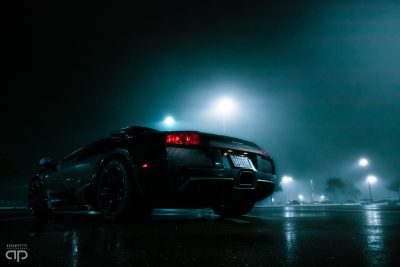Convey all the details present in the image.

The image captures a sleek black sports car, dramatically illuminated by the soft glow of overhead lights under a misty, nighttime sky. Set against a backdrop of swirling fog, the car's aerodynamic lines and glossy finish reflect the light, creating a striking contrast with the dark surroundings. The angle of the shot emphasizes the vehicle’s powerful stance and meticulous design, while the wet pavement adds to the atmospheric feel, creating a slick, polished look. This scene exudes a sense of mystery and allure, encapsulating the essence of high performance and luxury.